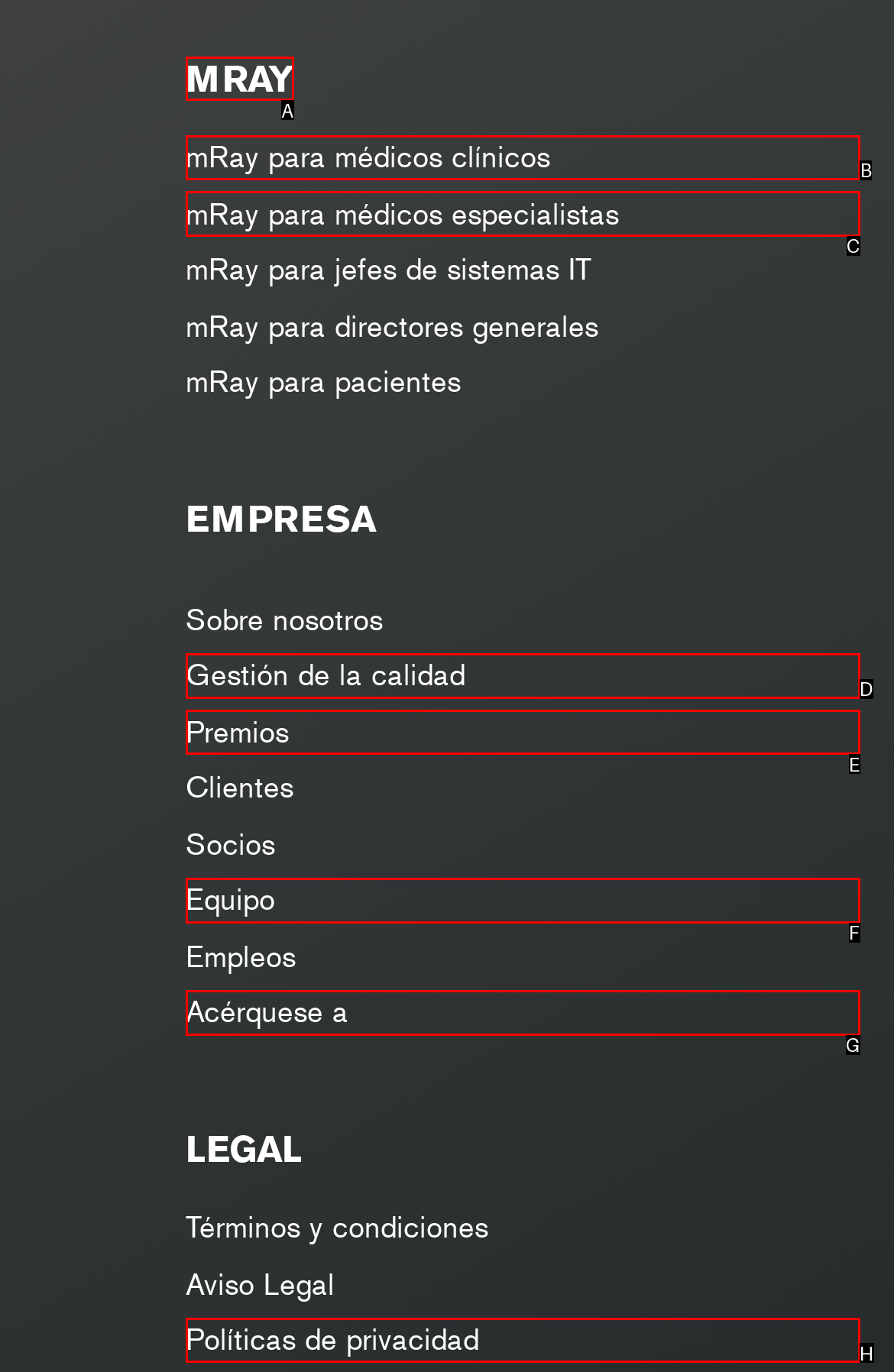Select the HTML element that needs to be clicked to perform the task: Click on mRay for clinical doctors. Reply with the letter of the chosen option.

B